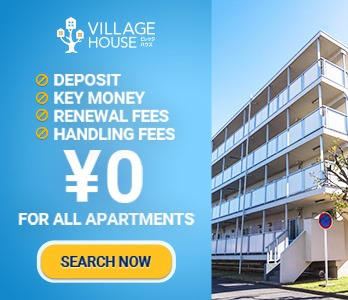What is the bold text at the center of the advertisement?
Using the visual information, reply with a single word or short phrase.

¥0 FOR ALL APARTMENTS